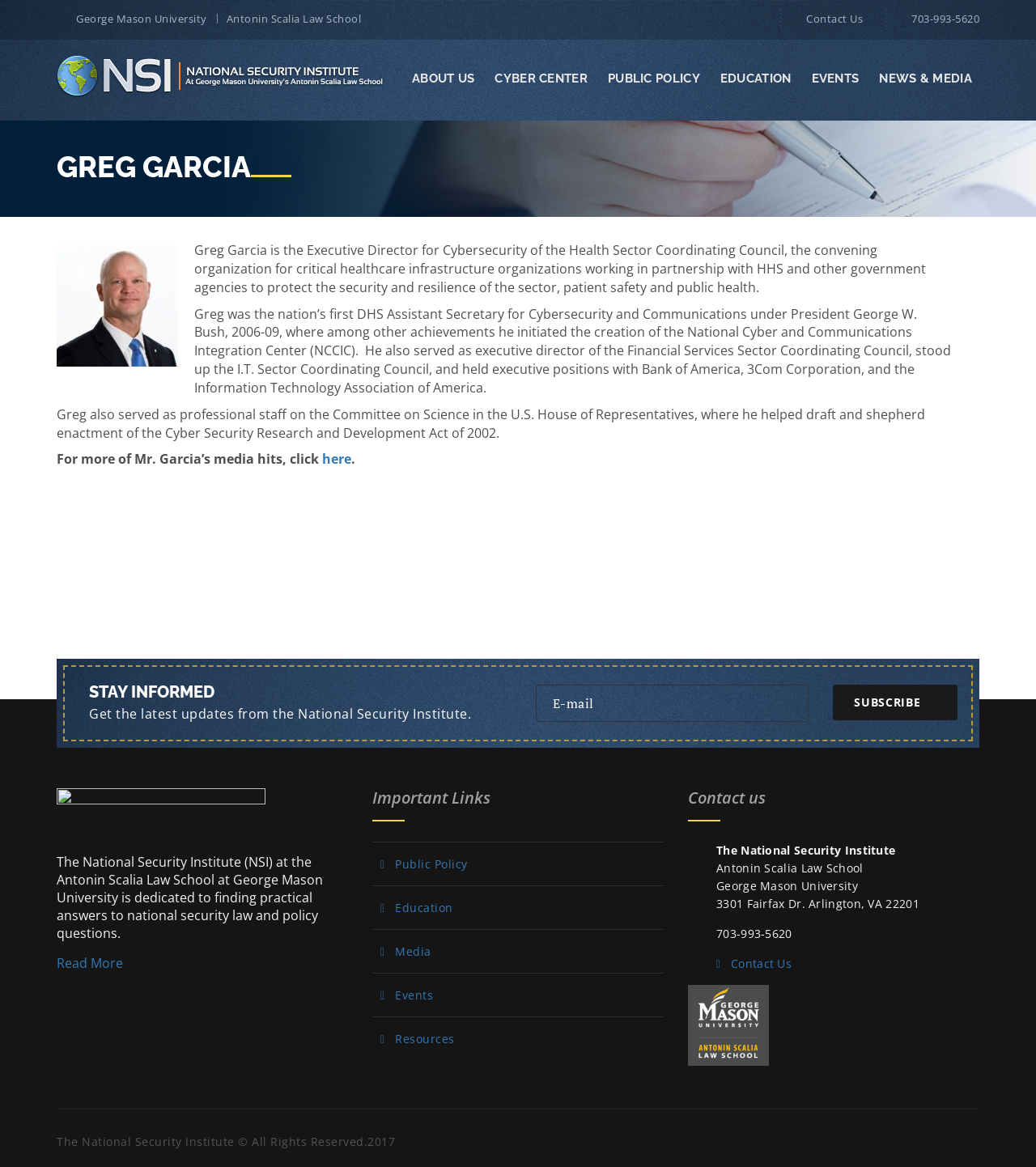Determine the bounding box for the described UI element: "Cyber Center".

[0.476, 0.033, 0.574, 0.103]